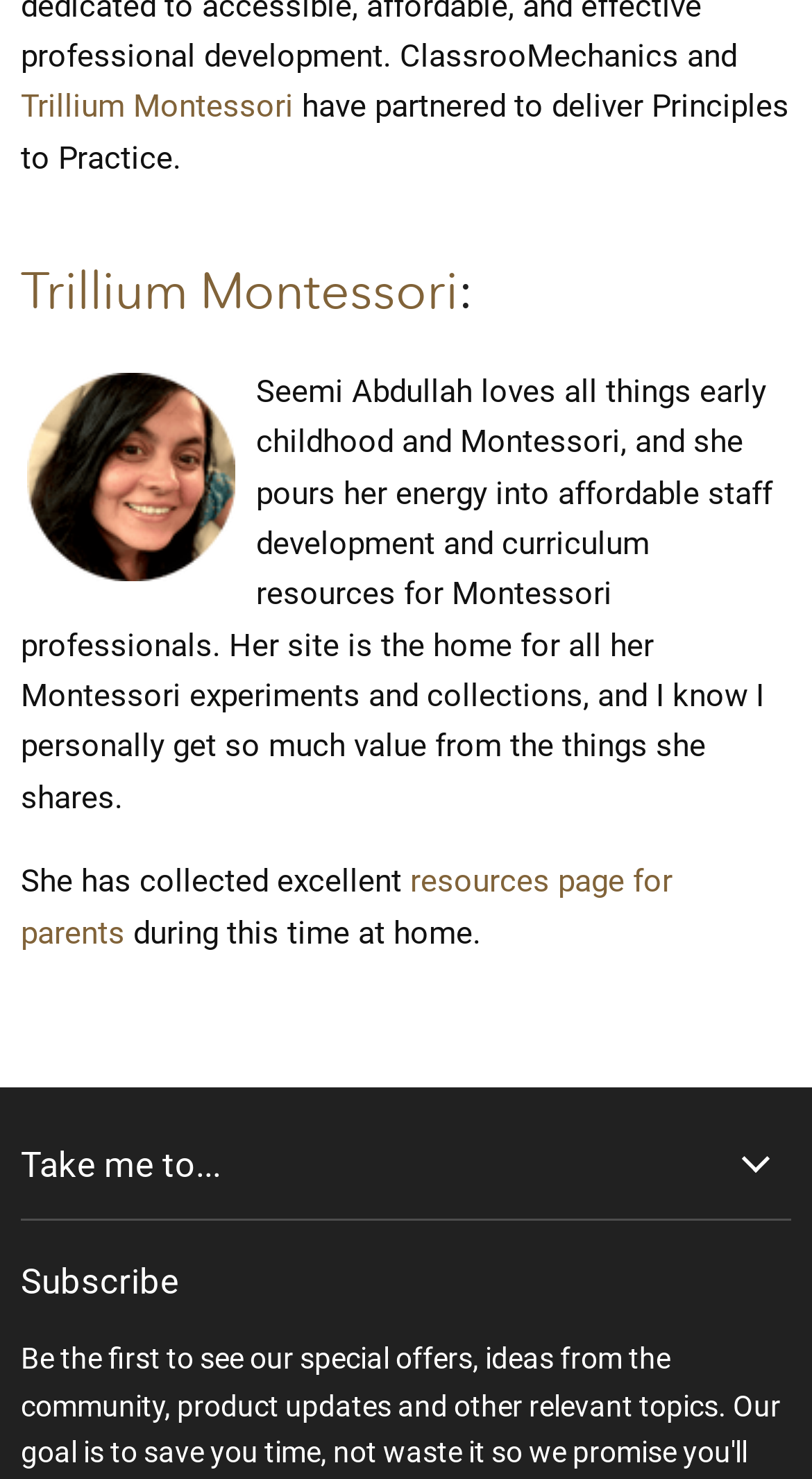What is the topic of the resources page for parents?
Use the image to answer the question with a single word or phrase.

Early childhood and Montessori